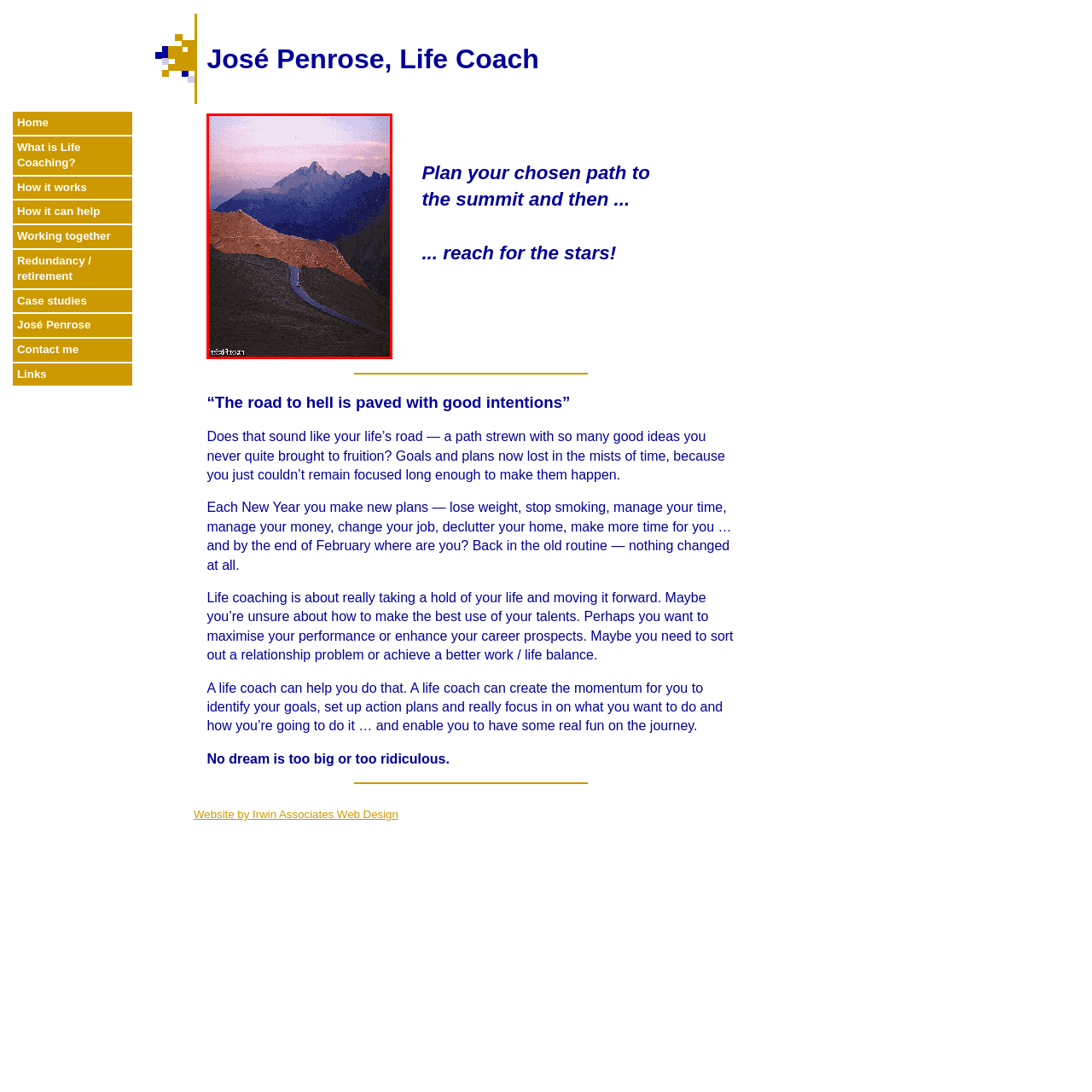Look at the area marked with a blue rectangle, What is the theme resonated by the image according to José Penrose? 
Provide your answer using a single word or phrase.

Goal-setting and personal growth